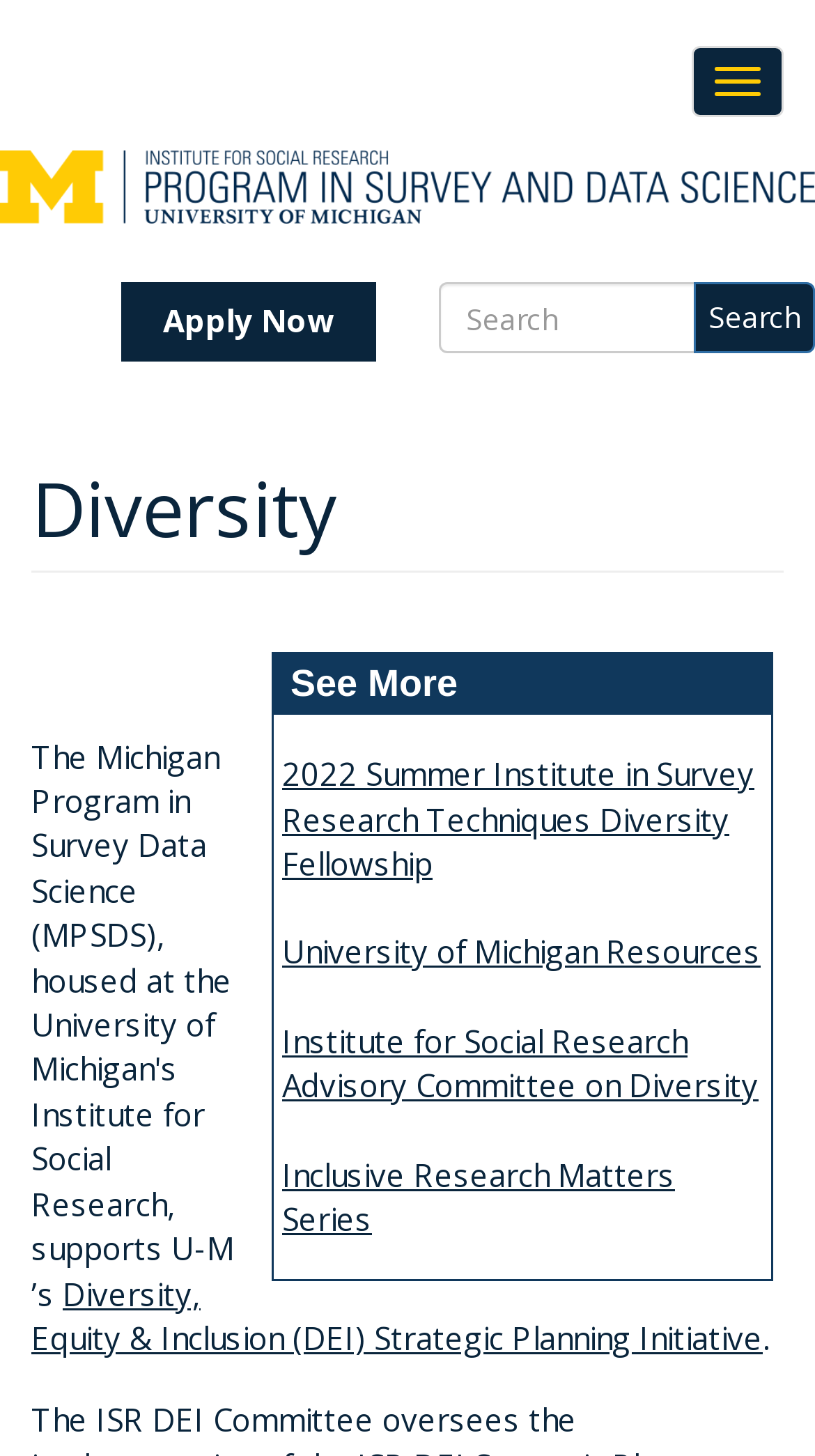Give a full account of the webpage's elements and their arrangement.

The webpage is about the Michigan Program in Survey Data Science (MPSDS) and its relation to the University of Michigan's Diversity, Equity & Inclusion (DEI) Strategic Planning Initiative. 

At the top left, there is a "Skip to main content" link. To the right of it, a "Toggle navigation" button is located. Below these elements, a navigation menu is placed, consisting of a "Home" link with an accompanying image, and an "Apply Now" link.

On the right side of the navigation menu, a search form is positioned, containing a text box to enter search terms and two "Search" buttons. 

The main content area is headed by a "Diversity" title. Below it, there are four links: "2022 Summer Institute in Survey Research Techniques Diversity Fellowship", "University of Michigan Resources", "Institute for Social Research Advisory Committee on Diversity", and "Inclusive Research Matters Series". 

To the left of these links, a paragraph of text is placed, describing the Michigan Program in Survey Data Science and its connection to the University of Michigan's DEI Strategic Planning Initiative. This text is divided into several parts, with some words and phrases separated by small gaps.